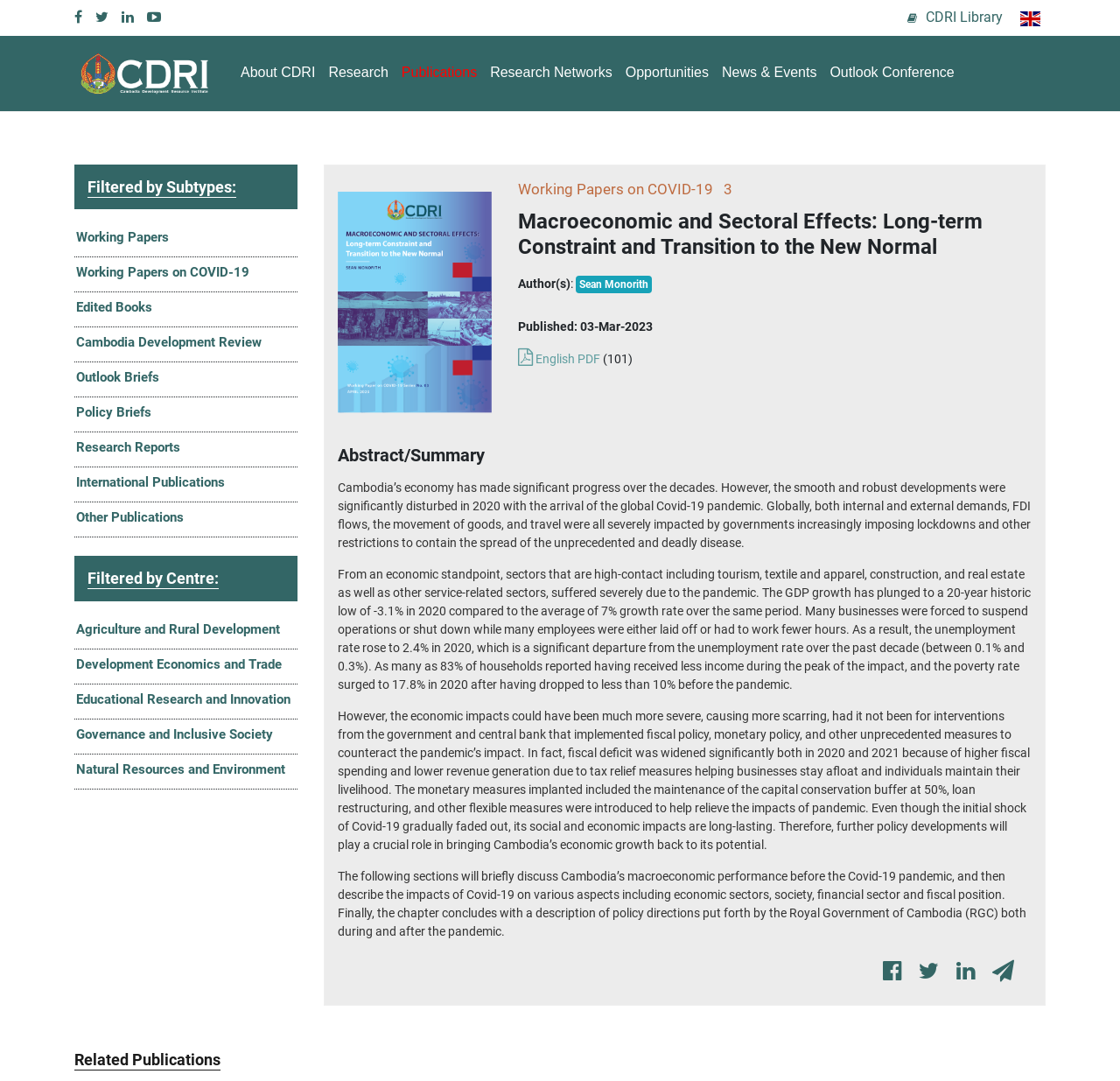Using the provided description: "Policy Briefs", find the bounding box coordinates of the corresponding UI element. The output should be four float numbers between 0 and 1, in the format [left, top, right, bottom].

[0.066, 0.372, 0.266, 0.391]